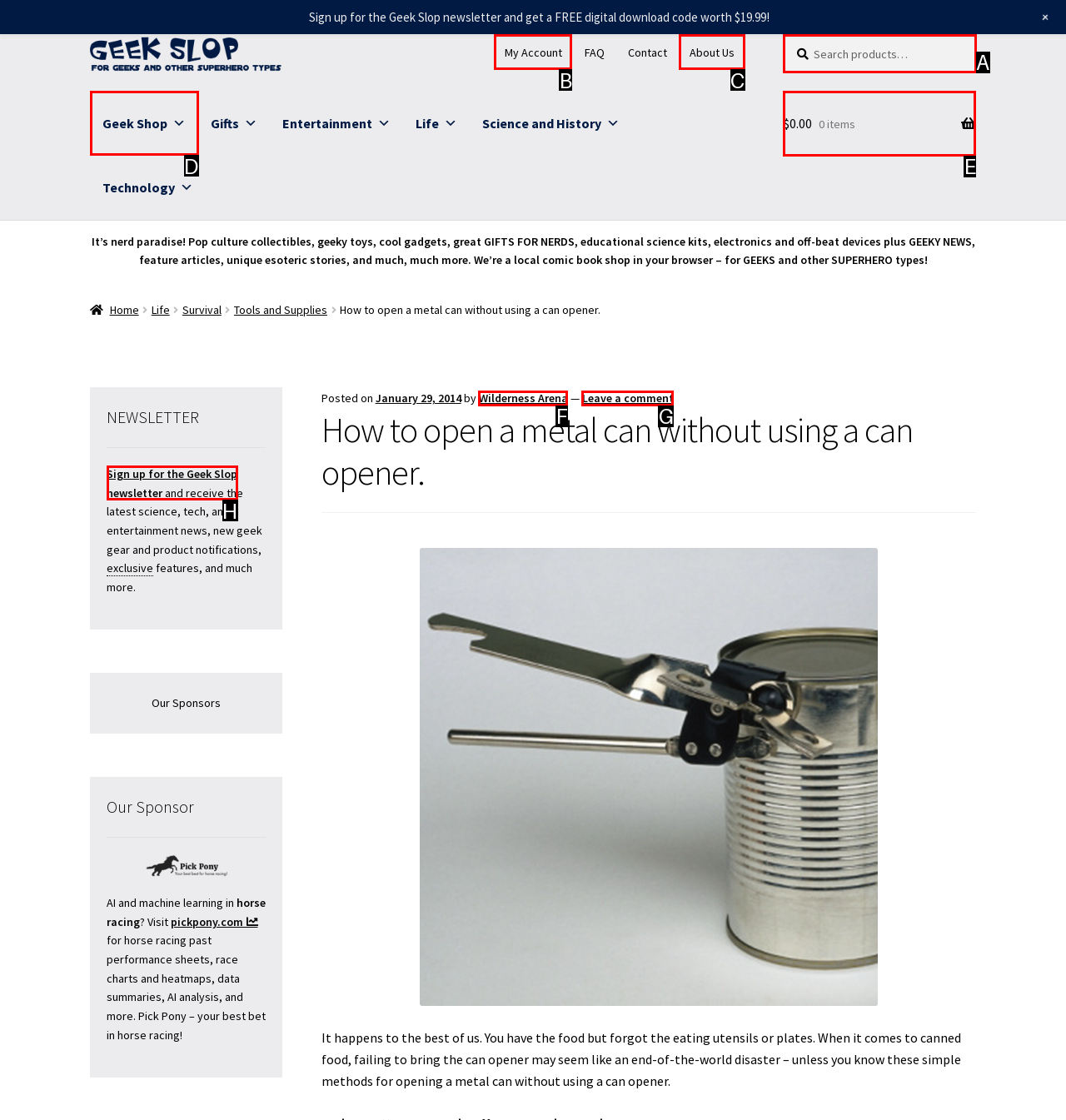Determine which option you need to click to execute the following task: Search for something. Provide your answer as a single letter.

A